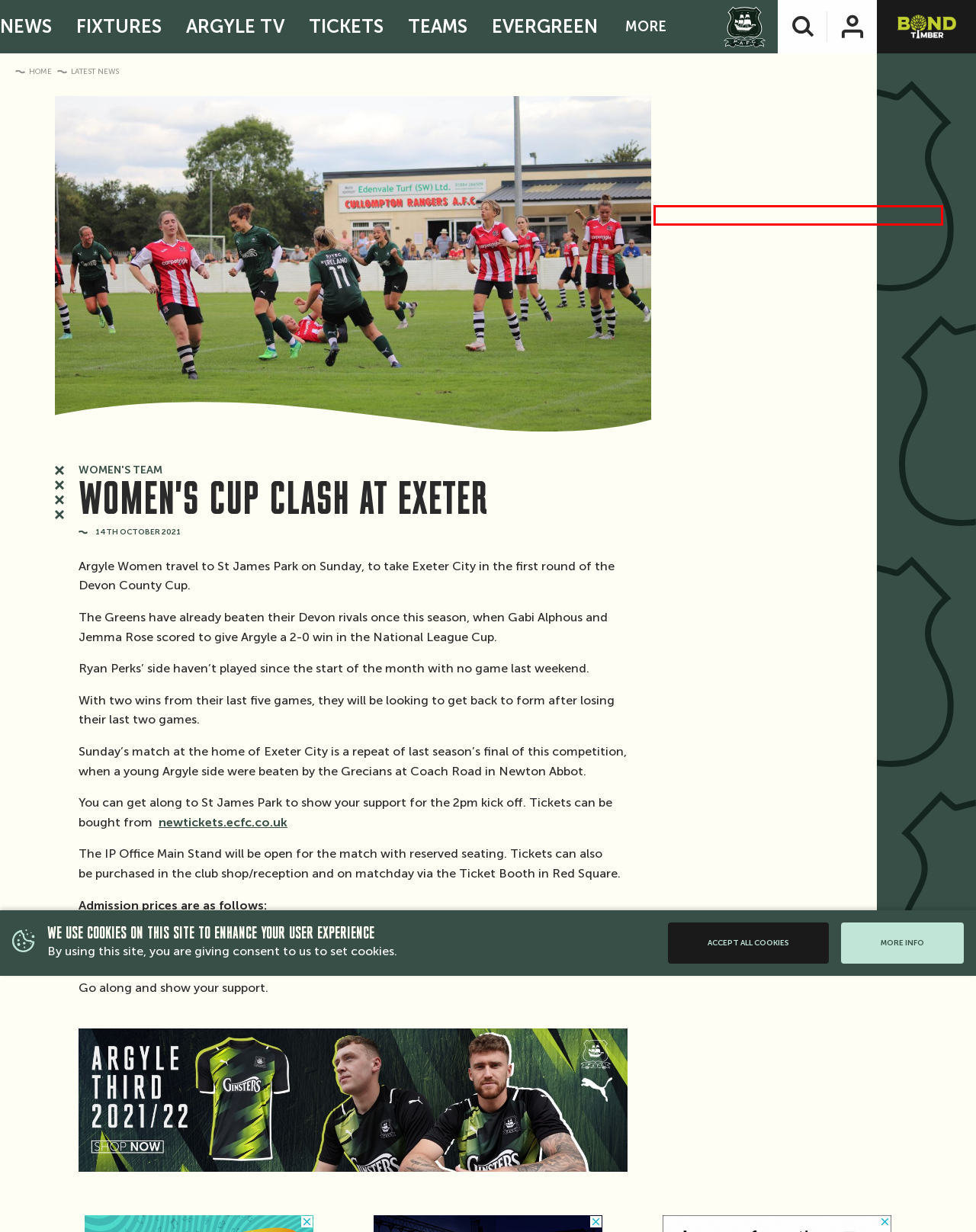A screenshot of a webpage is given with a red bounding box around a UI element. Choose the description that best matches the new webpage shown after clicking the element within the red bounding box. Here are the candidates:
A. Plymouth Argyle - PAFC
B. Kawasaki Precision Machinery – Powering your potential
C. Ticket Help | Plymouth Argyle - PAFC
D. Visiting Home Park | Plymouth Argyle - PAFC
E. The Argyle Podcast | Plymouth Argyle - PAFC
F. Turmeric shots – The Turmeric Co.
G. Home Park Stadium
H. Search Icon

C